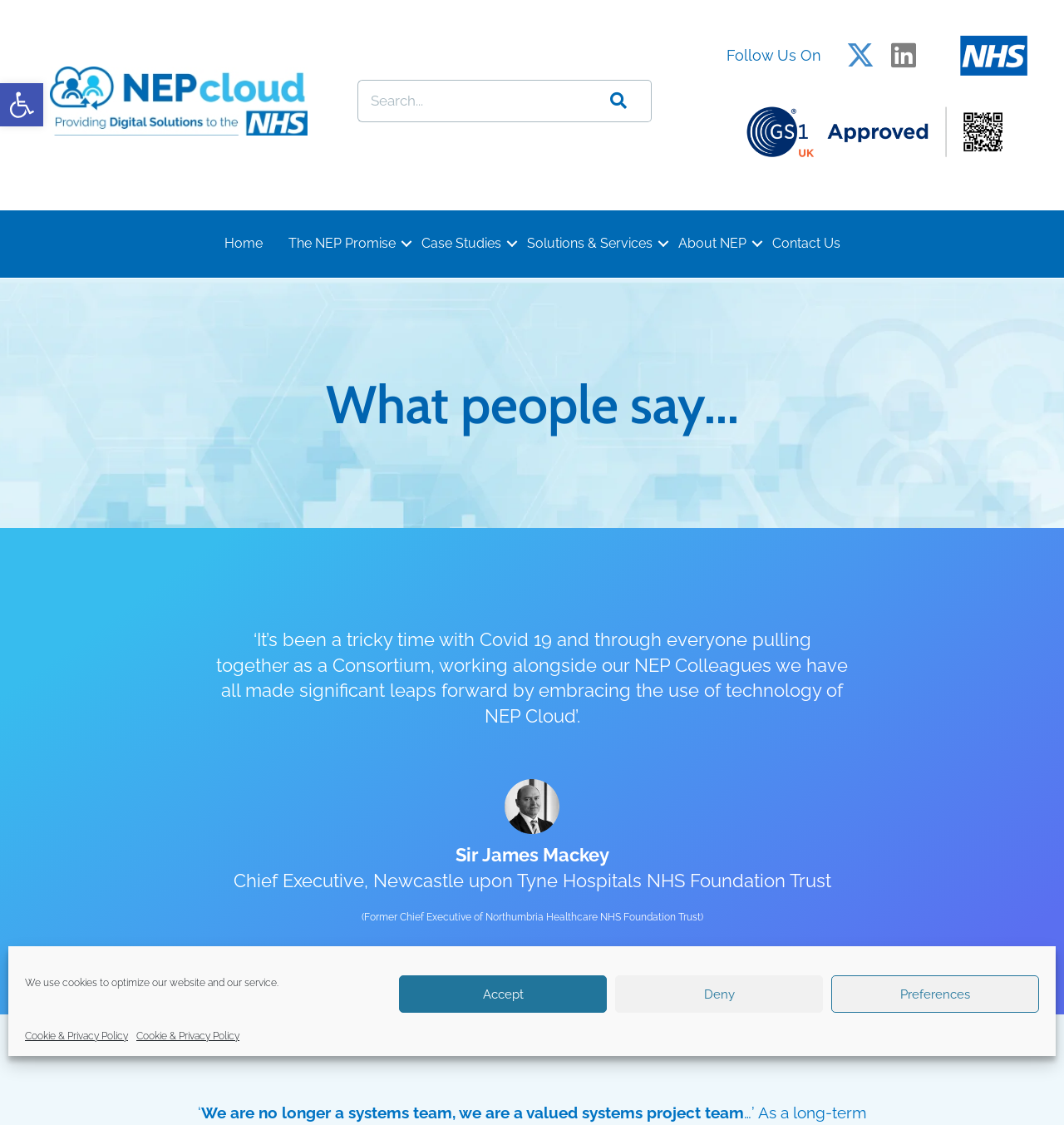Respond with a single word or phrase to the following question: What is the name of the person quoted in the testimonial?

Sir James Mackey